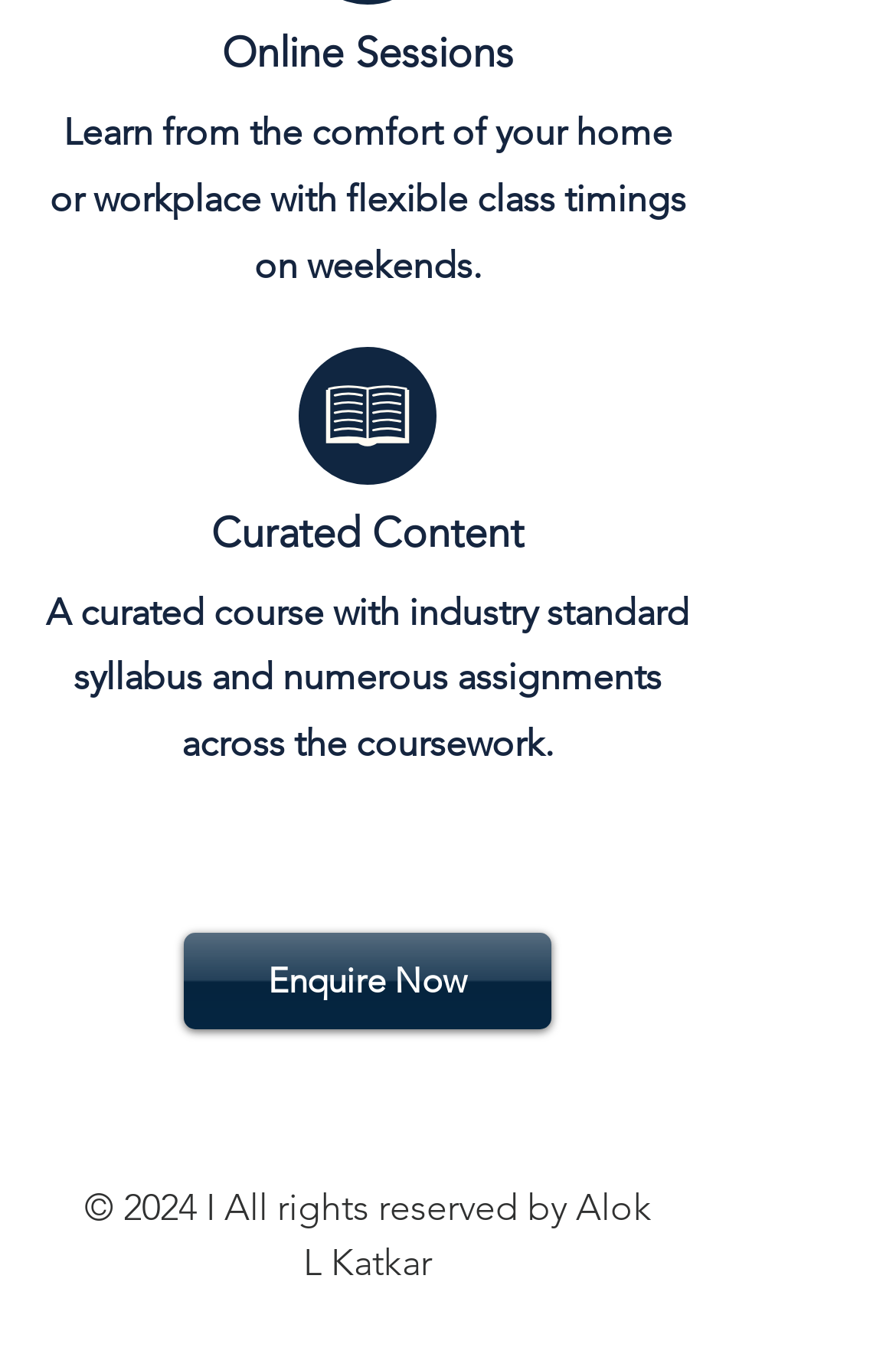What is the main topic of the webpage?
Using the visual information from the image, give a one-word or short-phrase answer.

Online Sessions